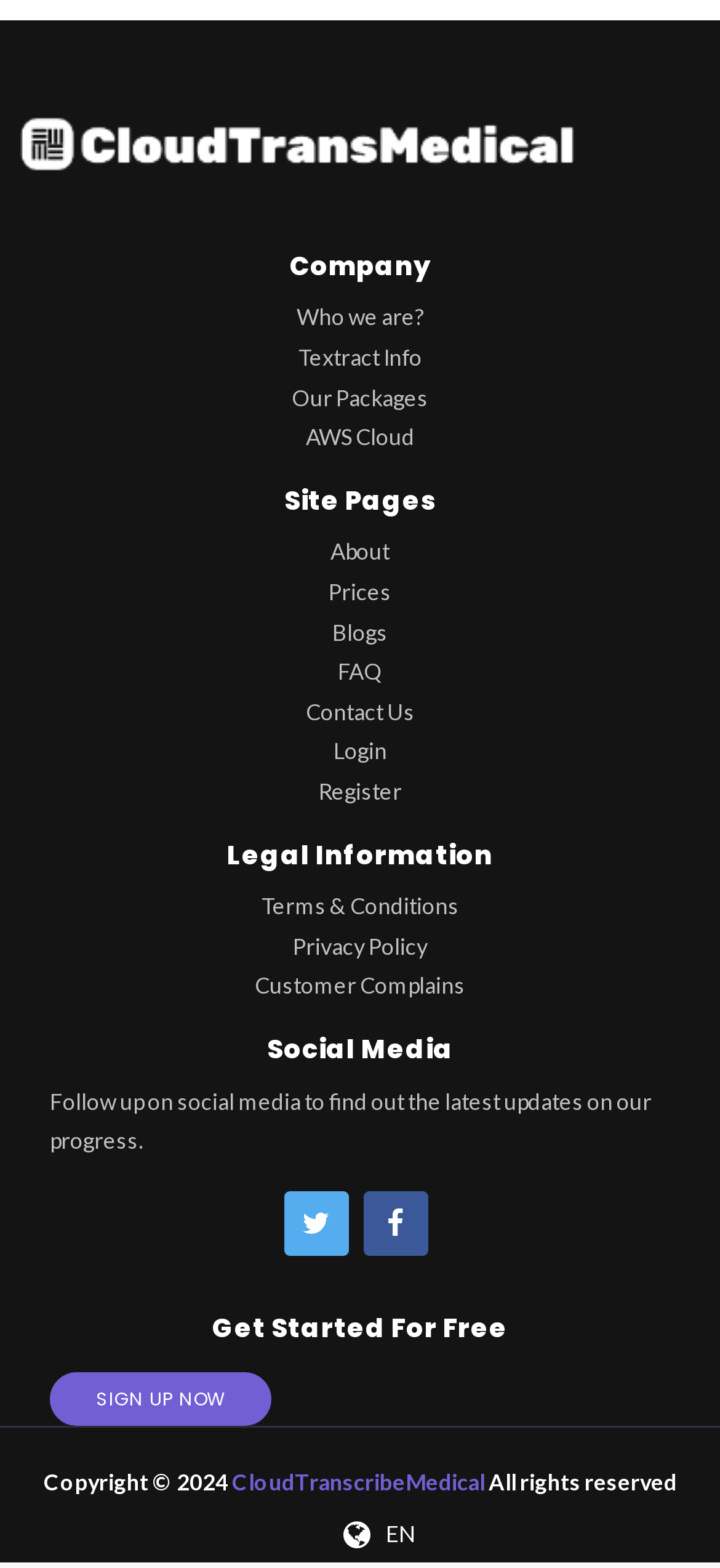What social media platforms are available?
Please give a detailed and elaborate answer to the question.

The social media section contains two link elements with Unicode characters '' and '', which represent two social media platforms. The exact platforms are not specified, but it can be inferred that the company has a presence on these platforms.